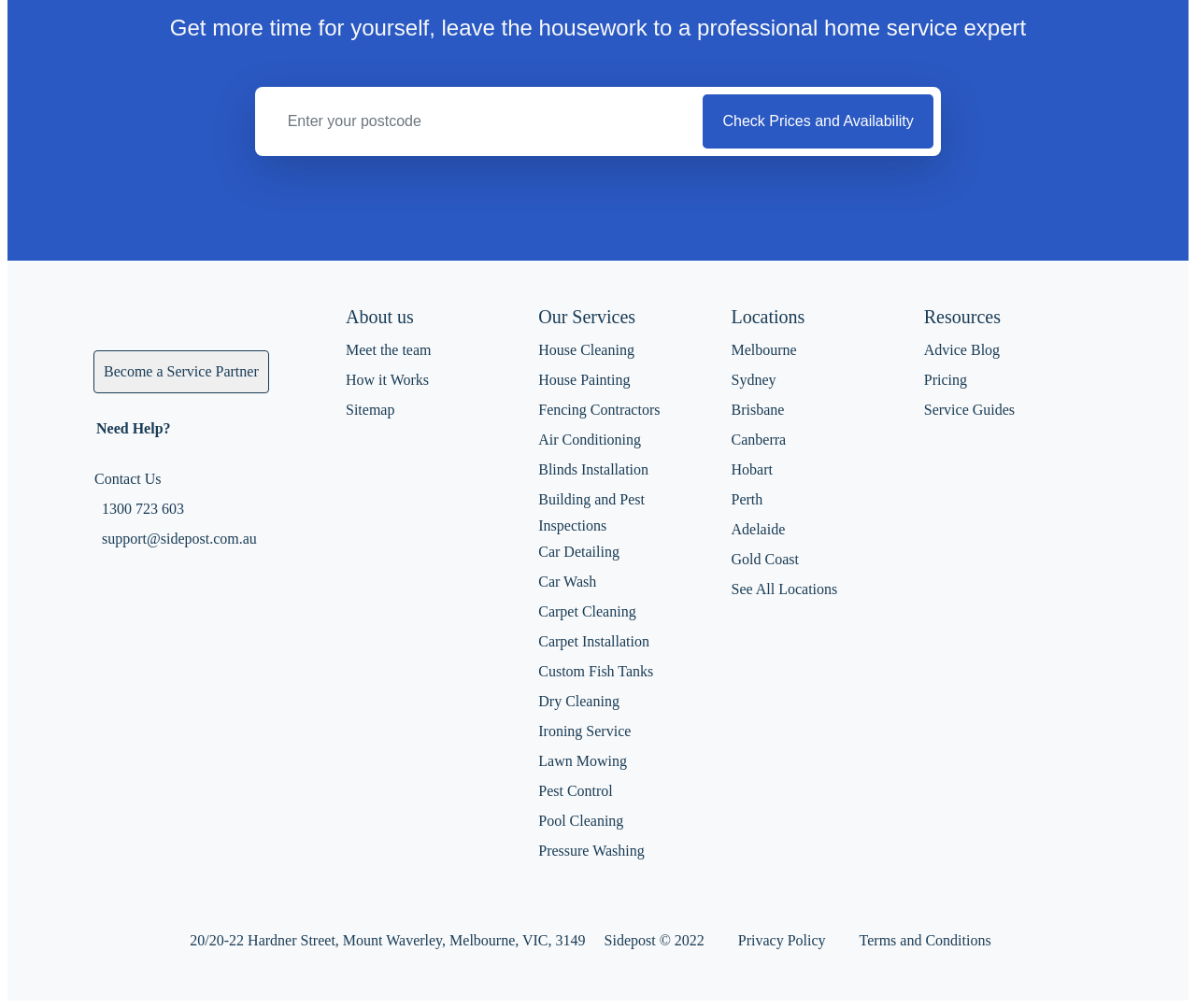Determine the bounding box coordinates for the element that should be clicked to follow this instruction: "Learn more about the services". The coordinates should be given as four float numbers between 0 and 1, in the format [left, top, right, bottom].

[0.45, 0.303, 0.588, 0.325]